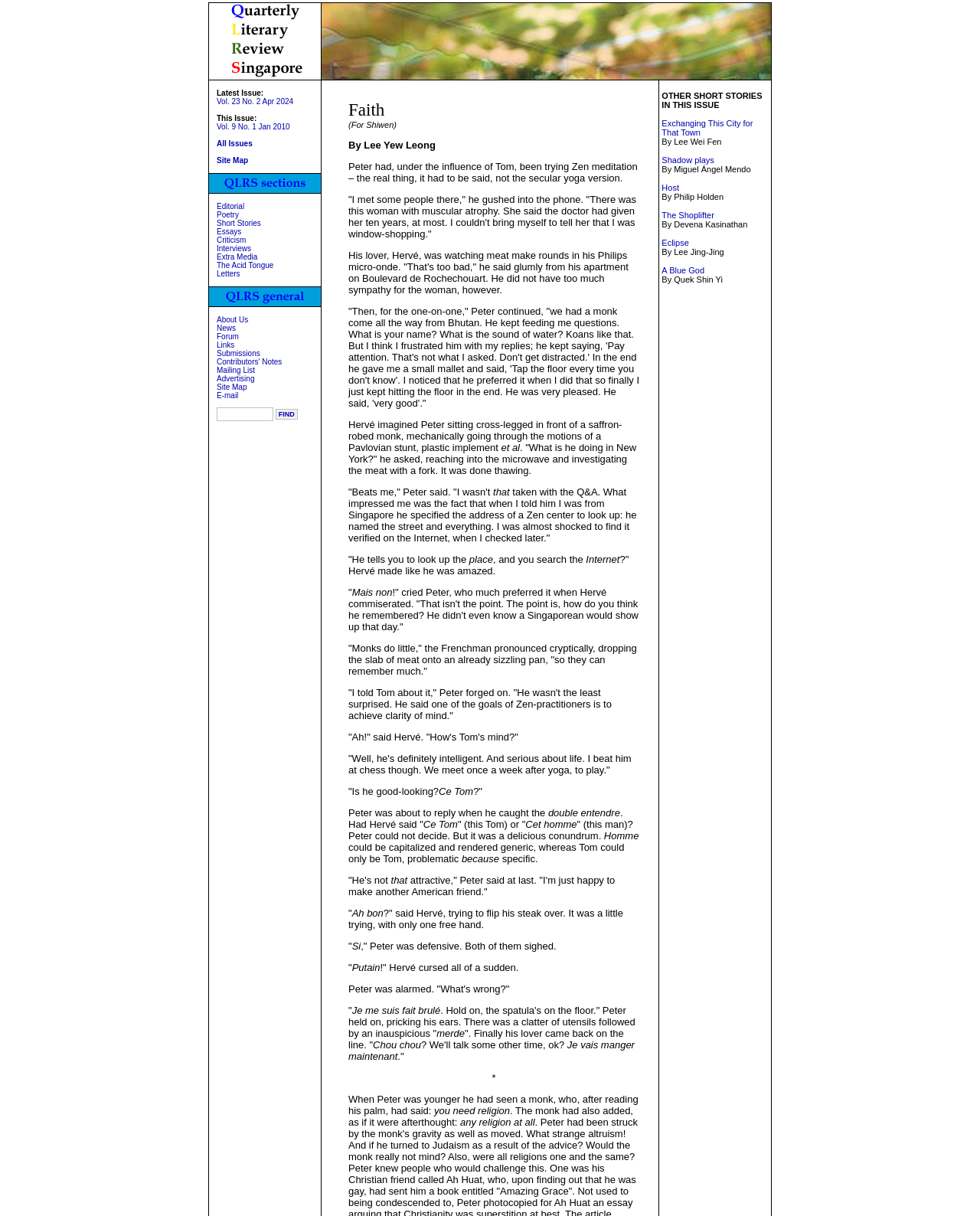Please determine the bounding box coordinates of the element's region to click in order to carry out the following instruction: "Read short story". The coordinates should be four float numbers between 0 and 1, i.e., [left, top, right, bottom].

[0.221, 0.101, 0.296, 0.108]